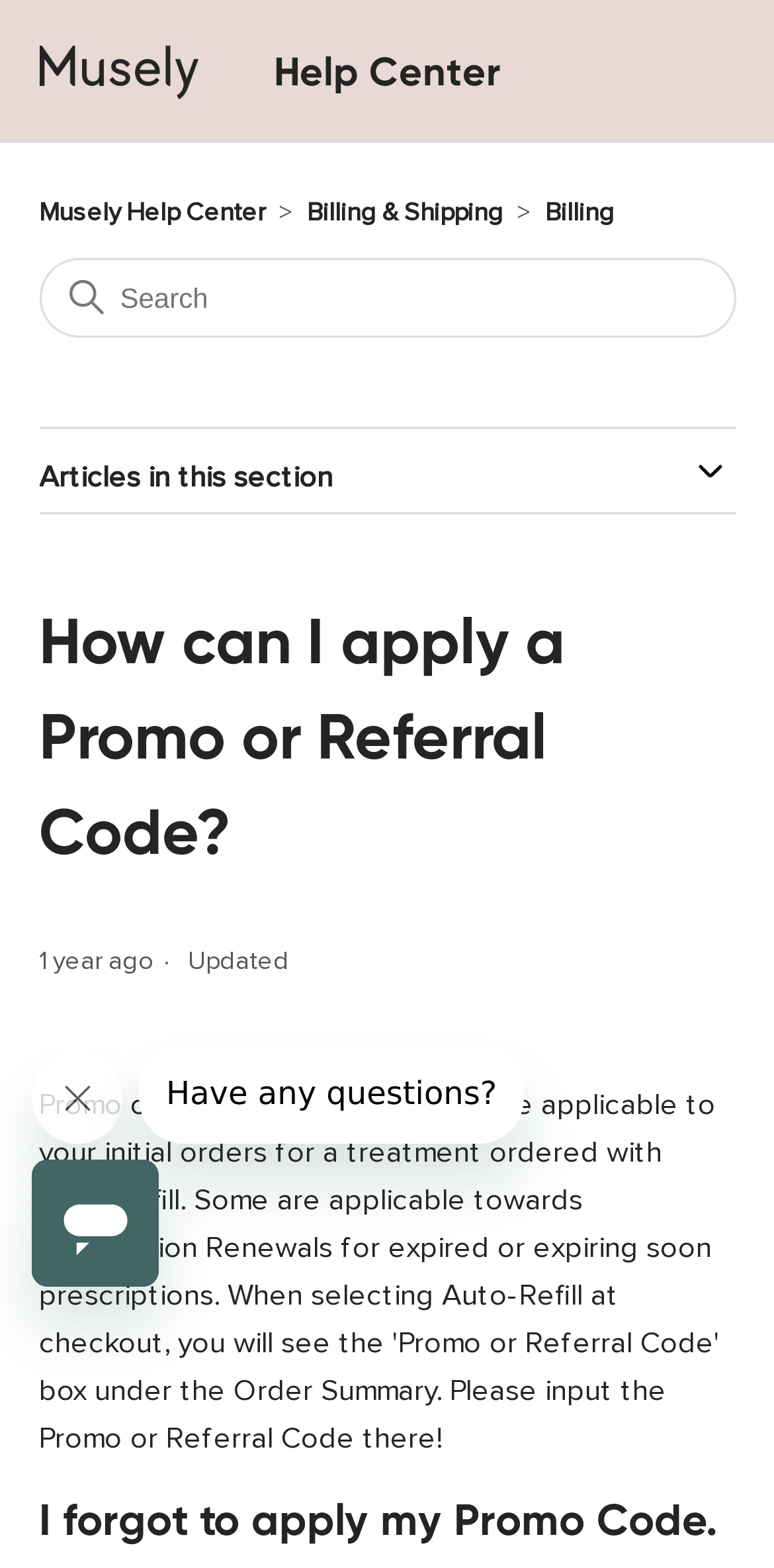What is the name of the help center?
Please provide a comprehensive and detailed answer to the question.

I determined the answer by looking at the link element with the text 'Musely Help Center' which is located at the top left corner of the webpage, indicating that it is the name of the help center.